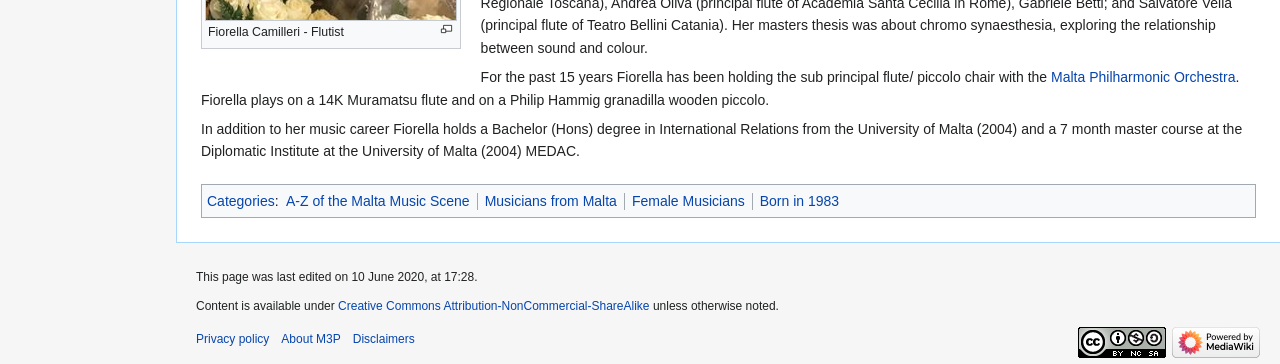Please locate the bounding box coordinates of the element's region that needs to be clicked to follow the instruction: "Go to Categories". The bounding box coordinates should be provided as four float numbers between 0 and 1, i.e., [left, top, right, bottom].

[0.162, 0.53, 0.215, 0.574]